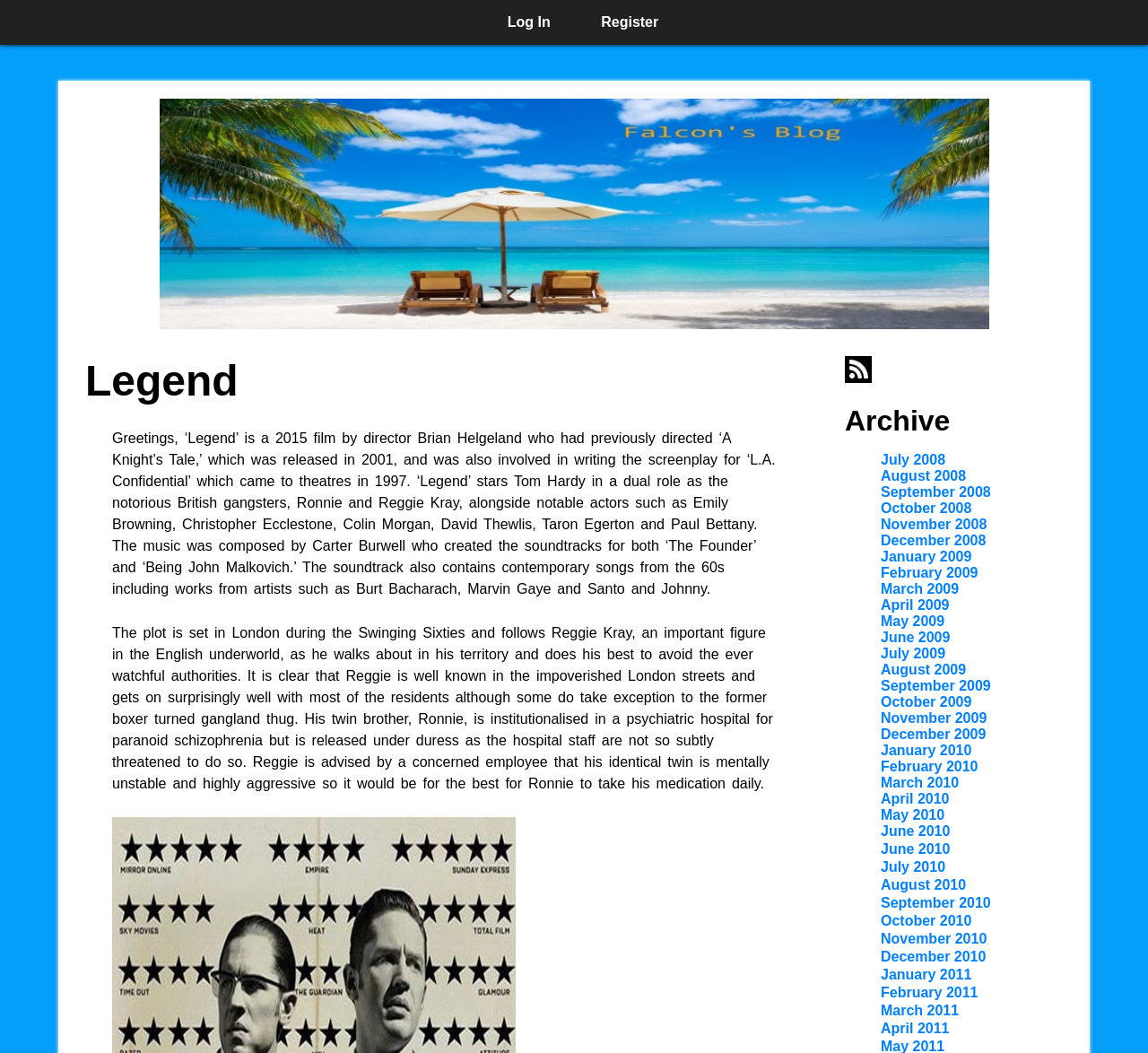Can you specify the bounding box coordinates for the region that should be clicked to fulfill this instruction: "Click on the 'Sign Up Now' button".

None